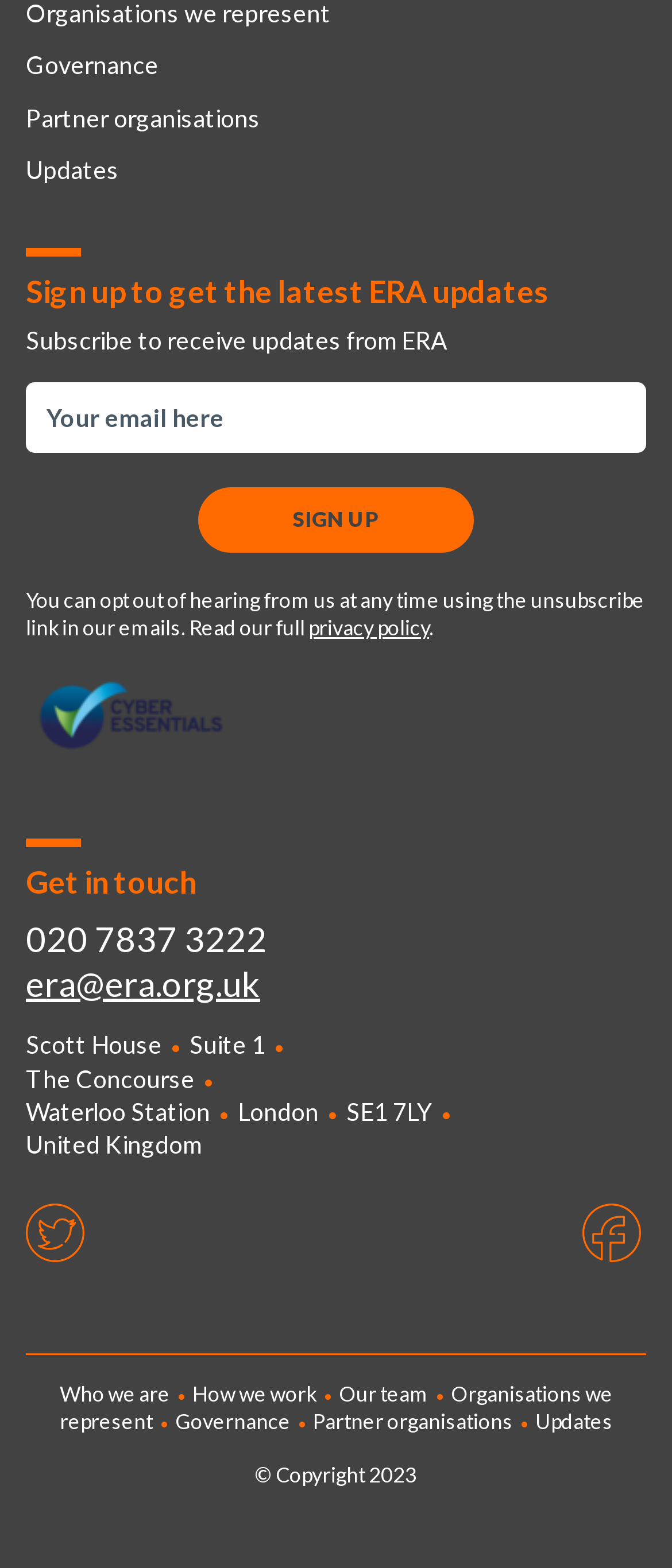Please determine the bounding box of the UI element that matches this description: Organisations we represent. The coordinates should be given as (top-left x, top-left y, bottom-right x, bottom-right y), with all values between 0 and 1.

[0.088, 0.88, 0.912, 0.915]